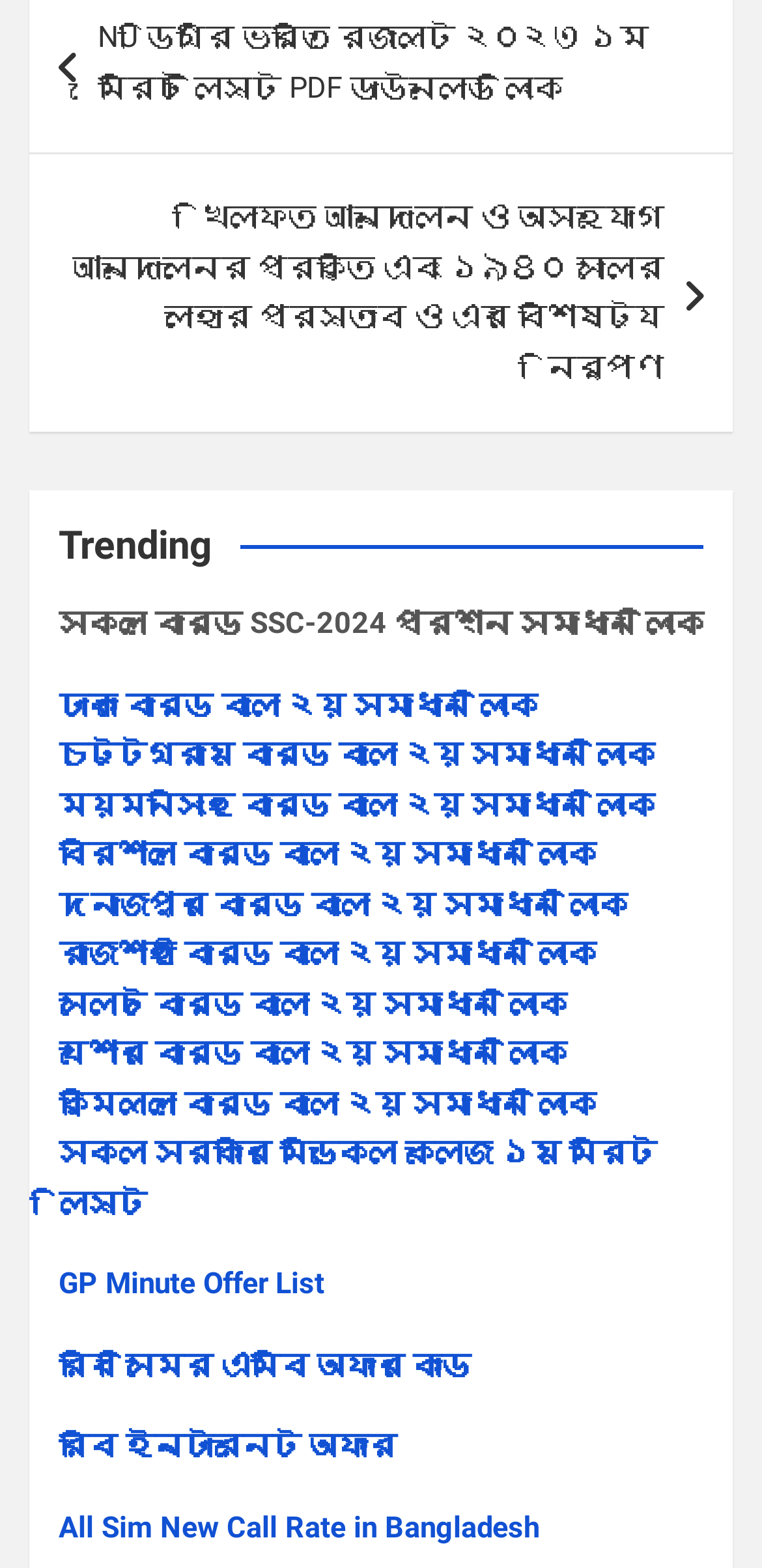Utilize the information from the image to answer the question in detail:
What is the last link on the webpage about?

The last link on the webpage has the text 'All Sim New Call Rate in Bangladesh', suggesting that it is about call rates for different telecom operators in Bangladesh.